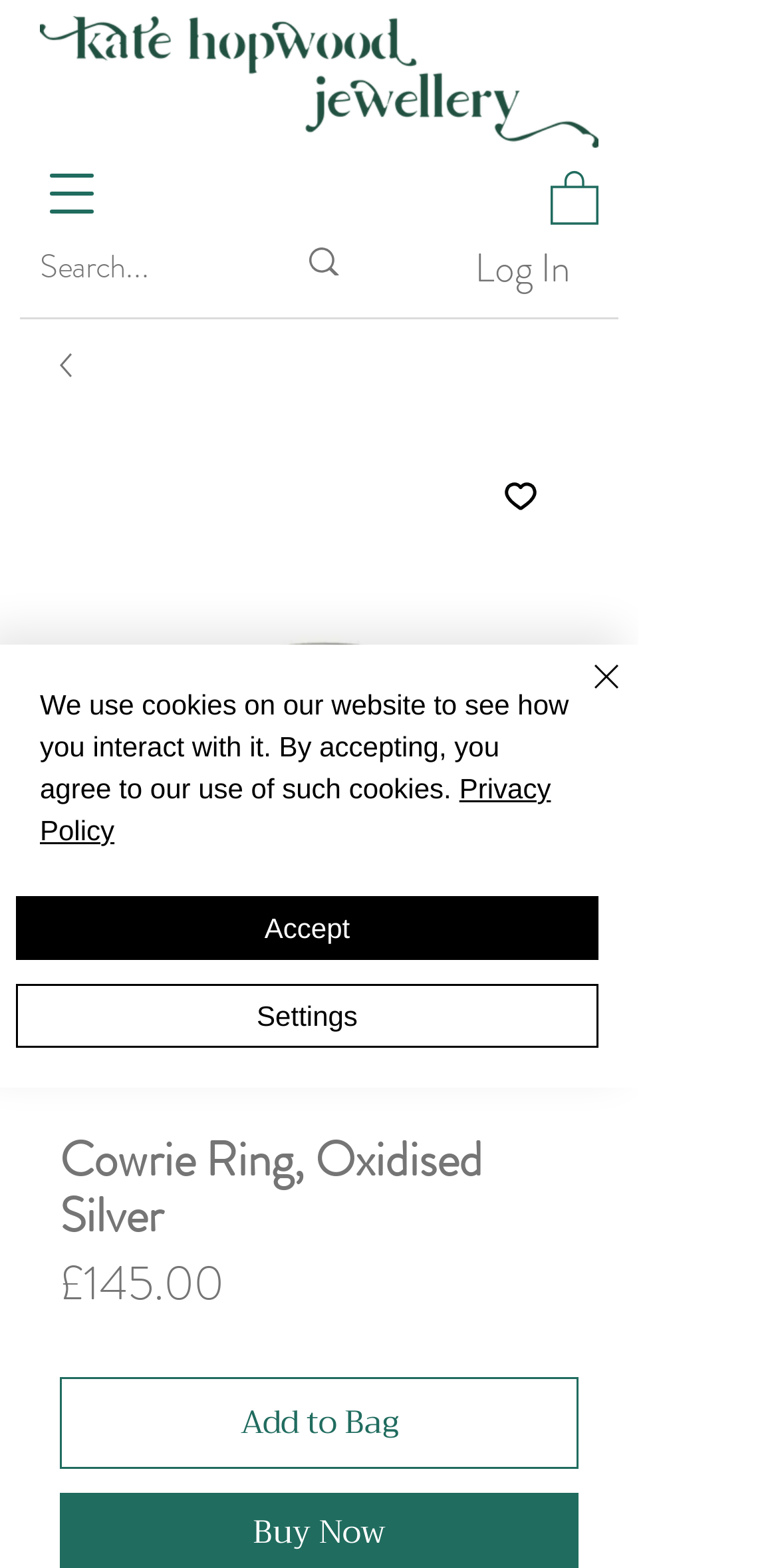Identify the bounding box coordinates for the region to click in order to carry out this instruction: "Open navigation menu". Provide the coordinates using four float numbers between 0 and 1, formatted as [left, top, right, bottom].

[0.051, 0.103, 0.133, 0.144]